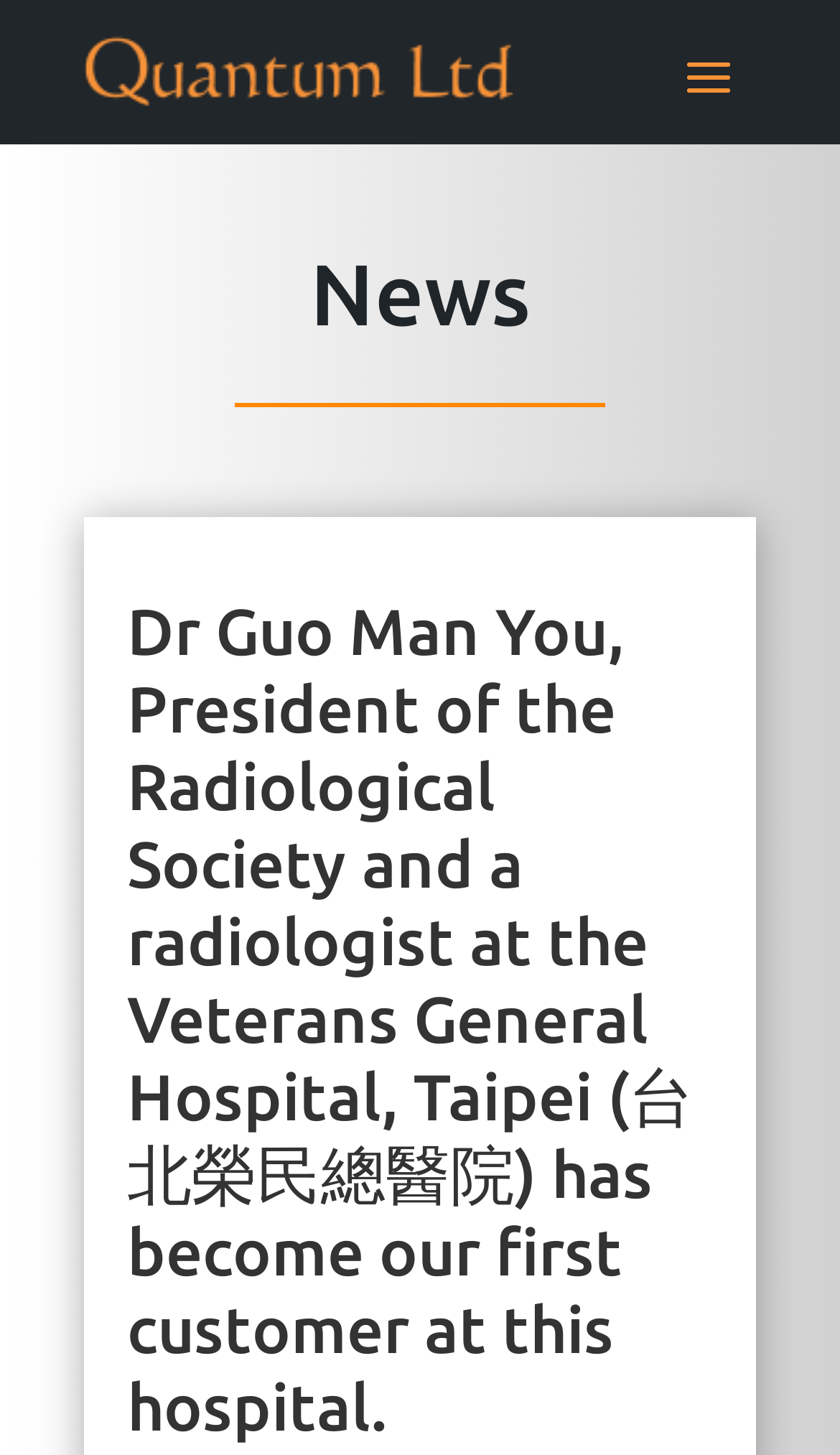Extract the bounding box of the UI element described as: "alt="Quantum Ltd. logo"".

[0.1, 0.022, 0.613, 0.077]